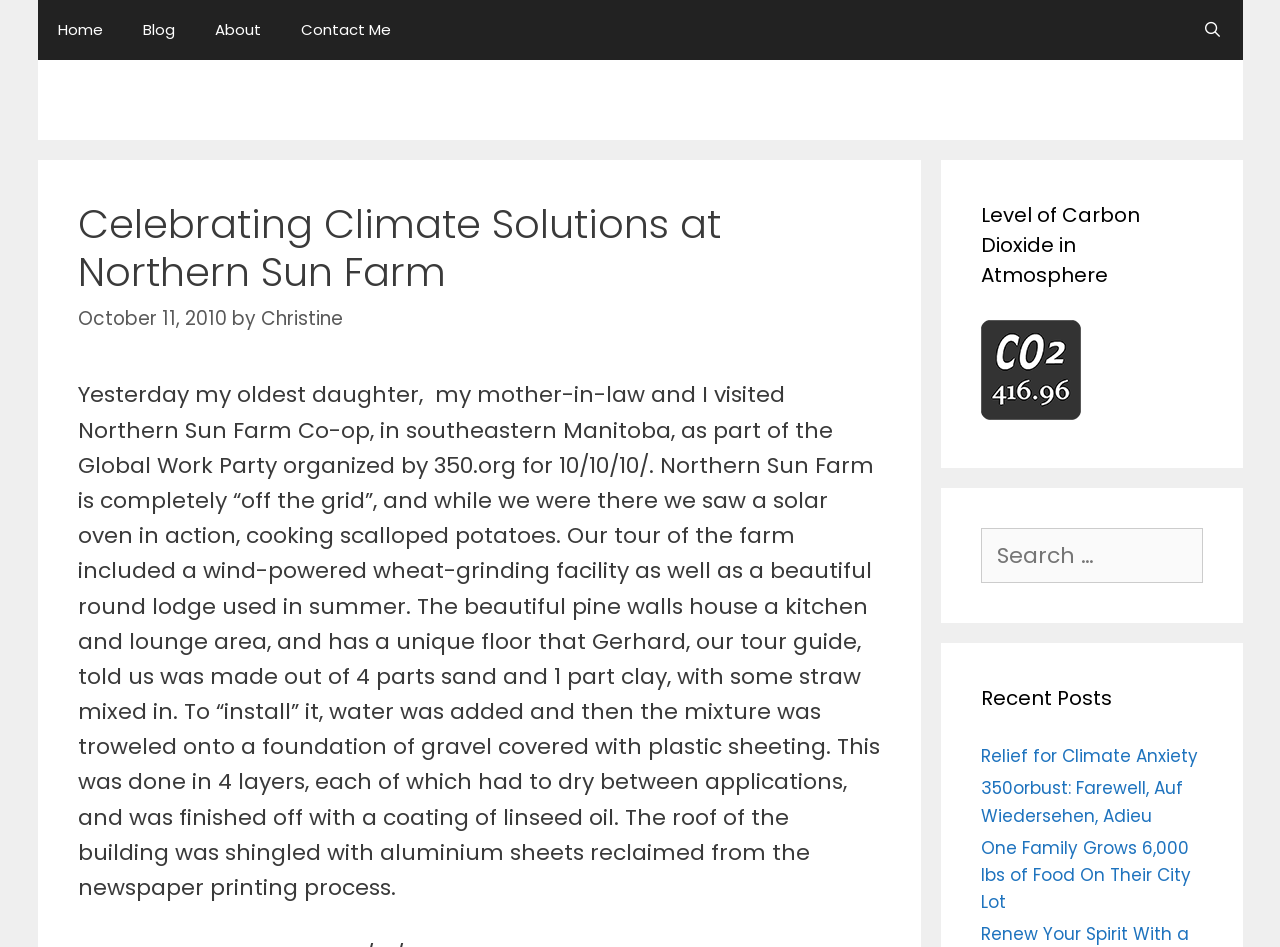Indicate the bounding box coordinates of the element that needs to be clicked to satisfy the following instruction: "Read the blog". The coordinates should be four float numbers between 0 and 1, i.e., [left, top, right, bottom].

[0.096, 0.0, 0.152, 0.063]